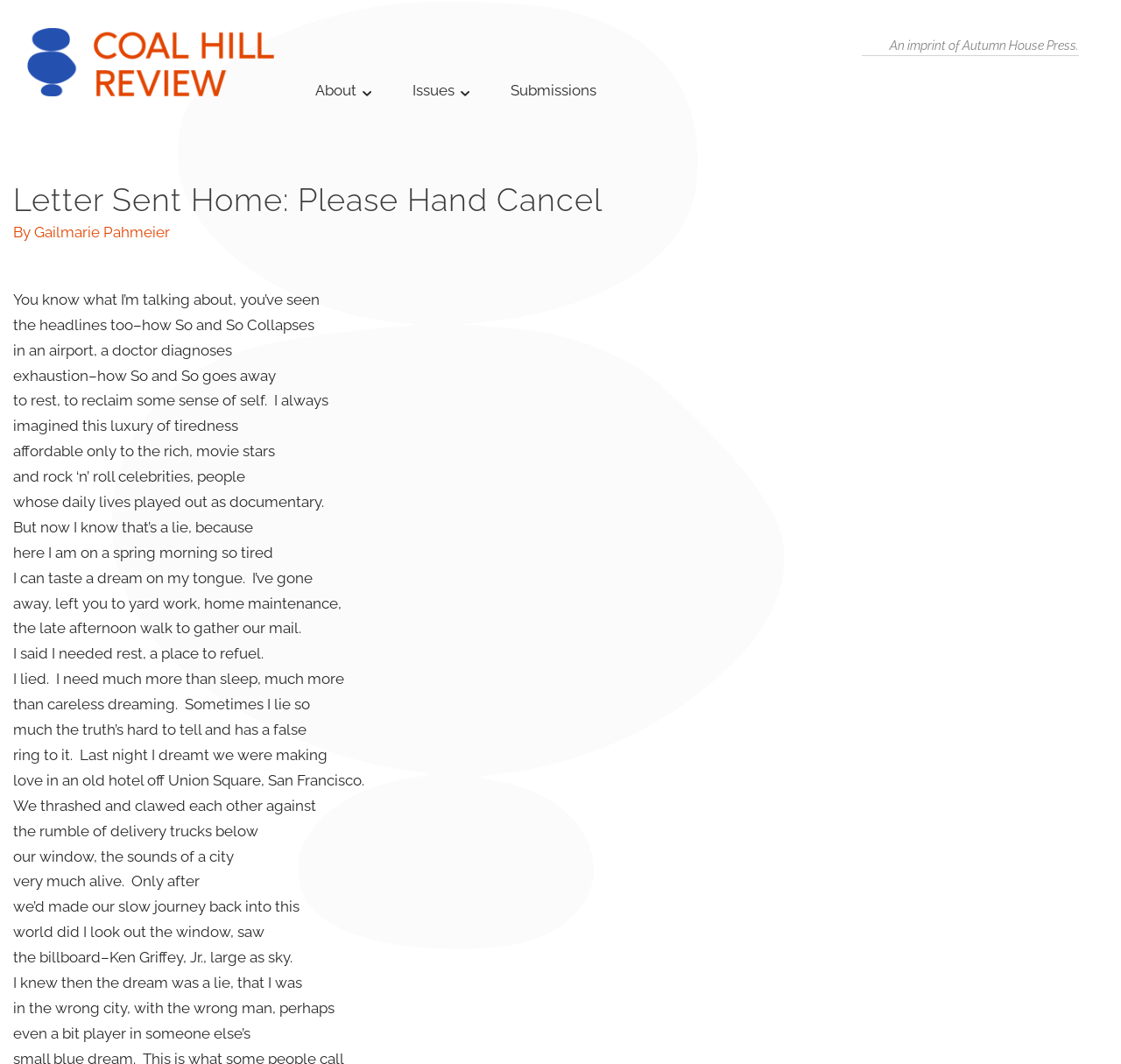Please provide a comprehensive answer to the question below using the information from the image: What did the author see when they looked out the window?

According to the letter, when the author looked out the window, they saw a billboard with Ken Griffey, Jr. on it, which made them realize that the dream was a lie.